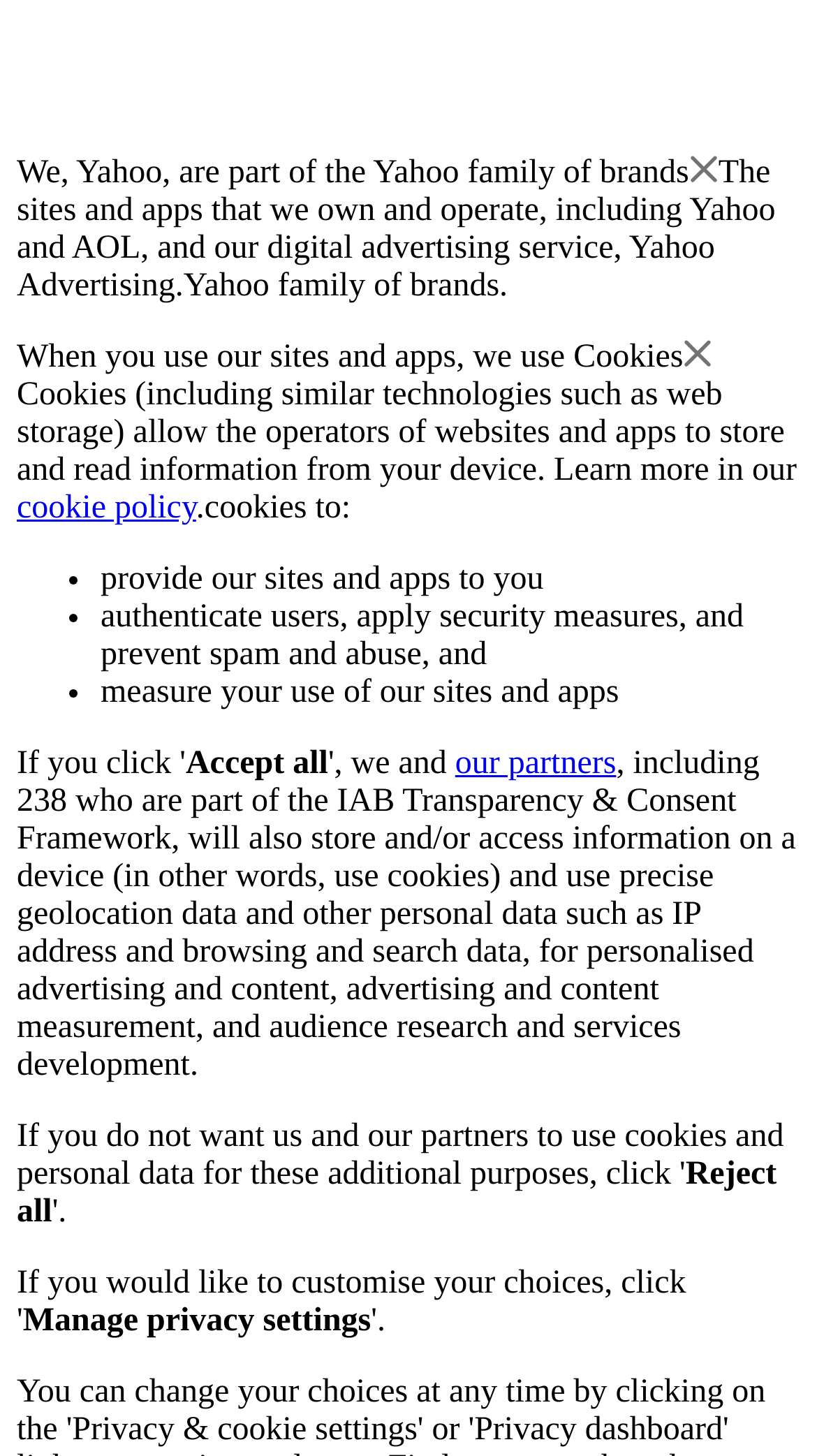Given the element description, predict the bounding box coordinates in the format (top-left x, top-left y, bottom-right x, bottom-right y). Make sure all values are between 0 and 1. Here is the element description: April 17, 2023

None